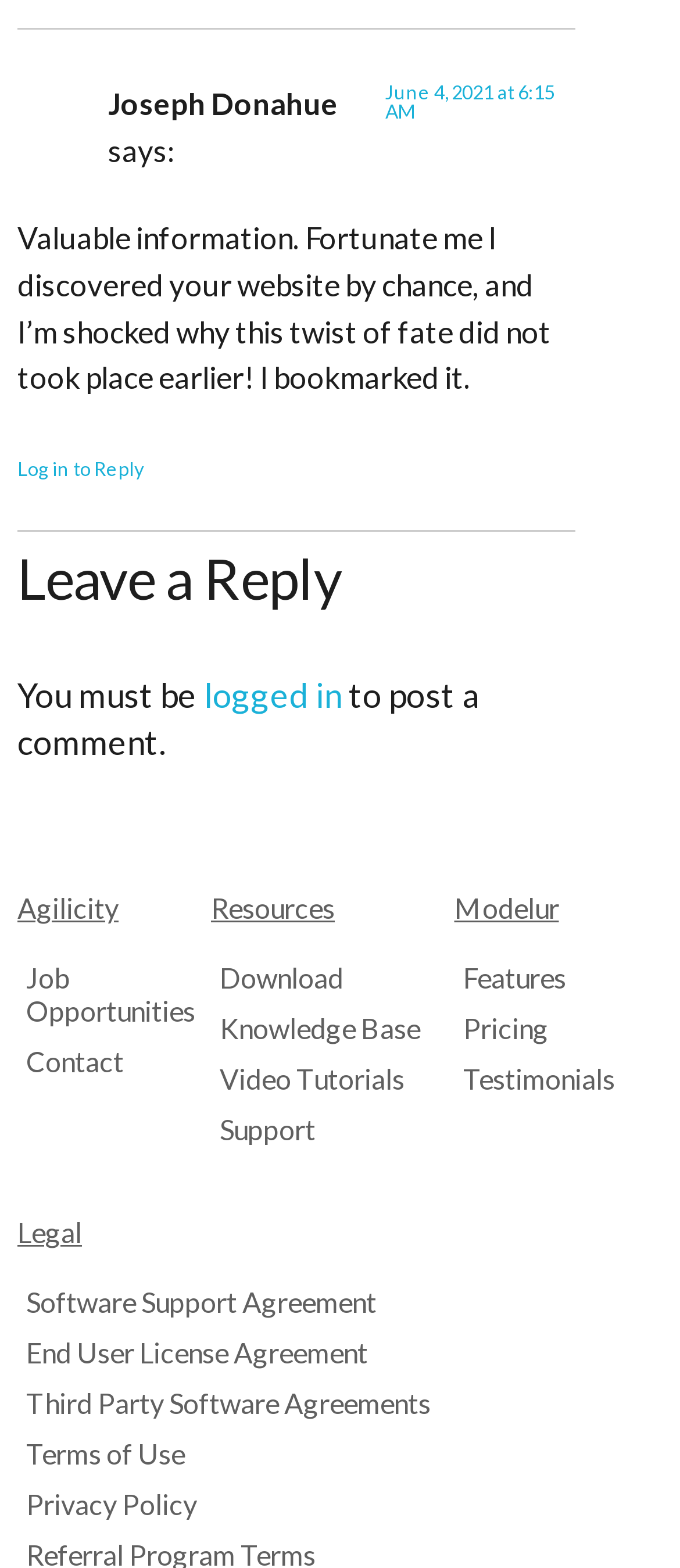Respond to the following question using a concise word or phrase: 
What is the purpose of the 'Leave a Reply' section?

To post a comment